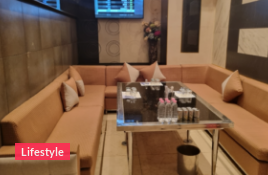What type of environment is this lounge setting likely in?
Please ensure your answer is as detailed and informative as possible.

The caption describes the lounge setting as being in a vibrant urban environment, which suggests a modern and cosmopolitan atmosphere.